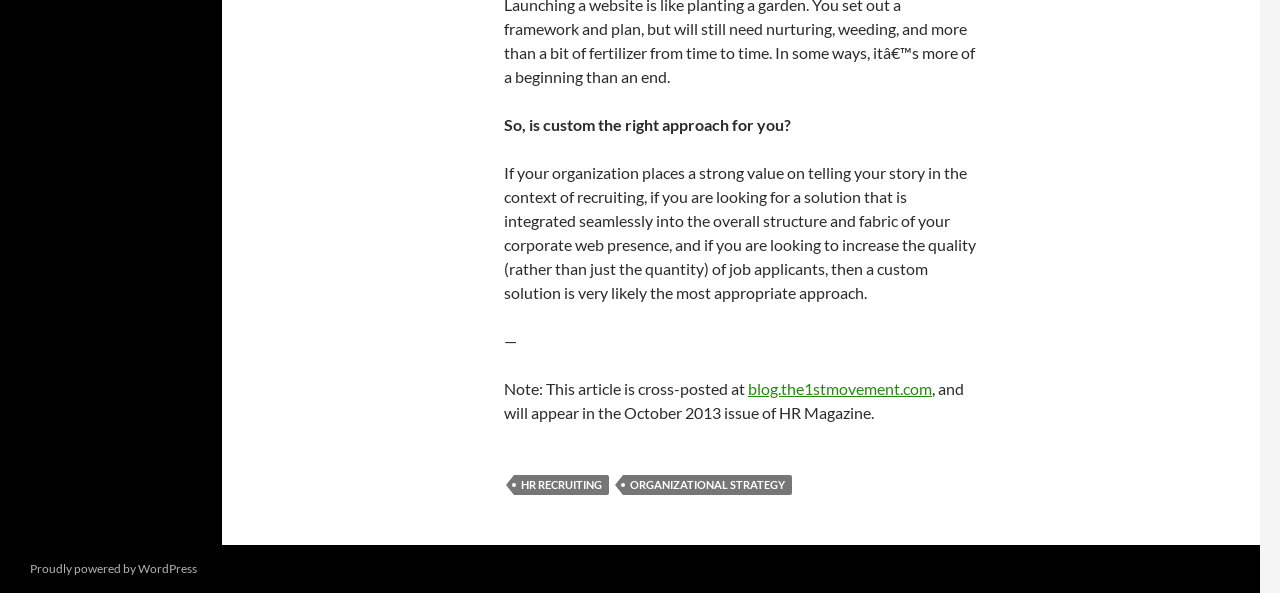Please determine the bounding box coordinates for the UI element described as: "blog.the1stmovement.com".

[0.584, 0.639, 0.728, 0.671]